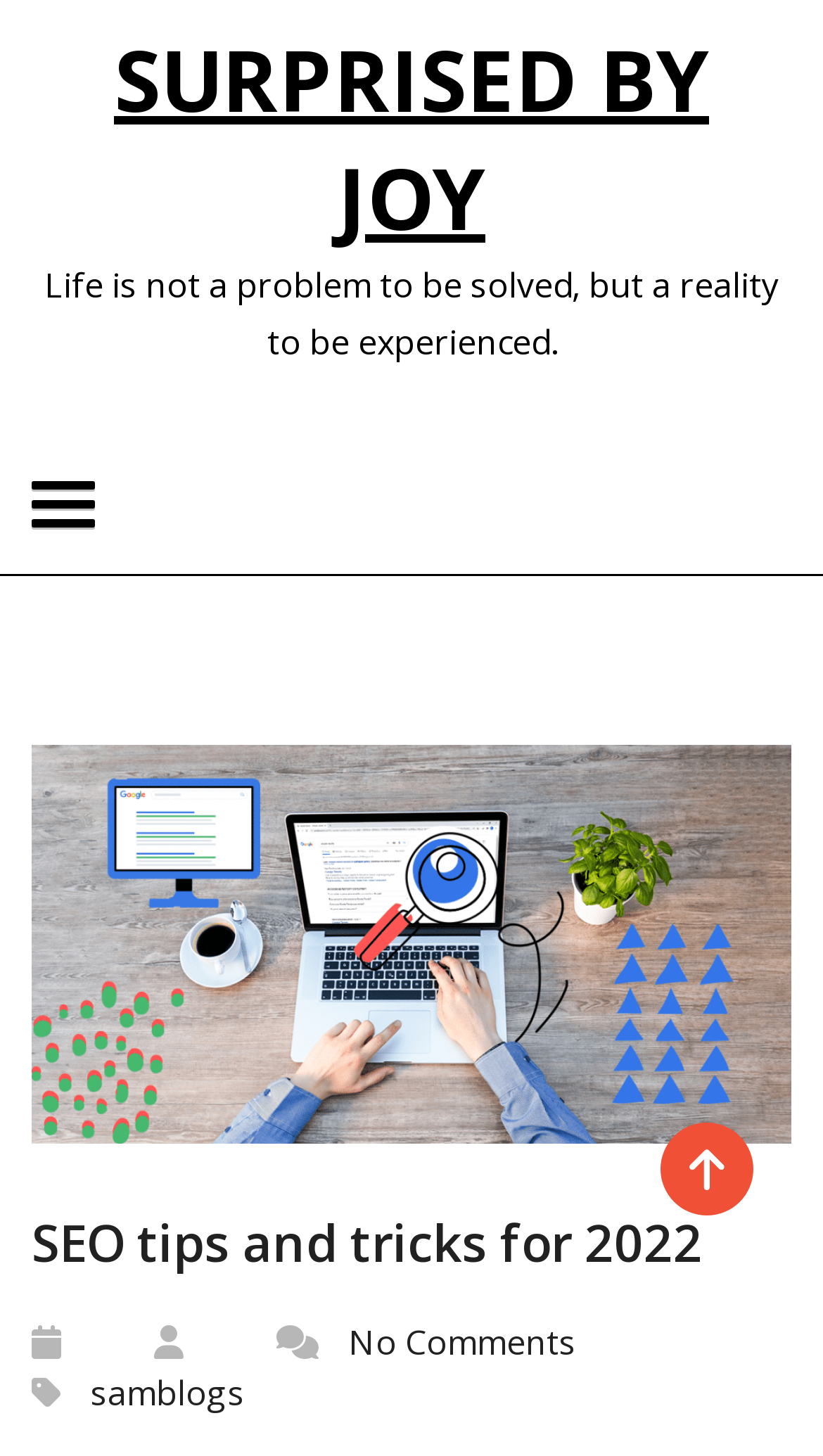Illustrate the webpage's structure and main components comprehensively.

The webpage is titled "SEO tips and tricks for 2022 – Surprised by Joy" and features a prominent heading "SURPRISED BY JOY" at the top, which is also a clickable link. Below this heading, there is a quote "Life is not a problem to be solved, but a reality to be experienced." 

Further down the page, there is another heading "SEO tips and tricks for 2022". On the bottom right, there are three links: a Facebook icon, a text "No Comments", and a link to "samblogs". Additionally, there is a Twitter icon on the bottom left.